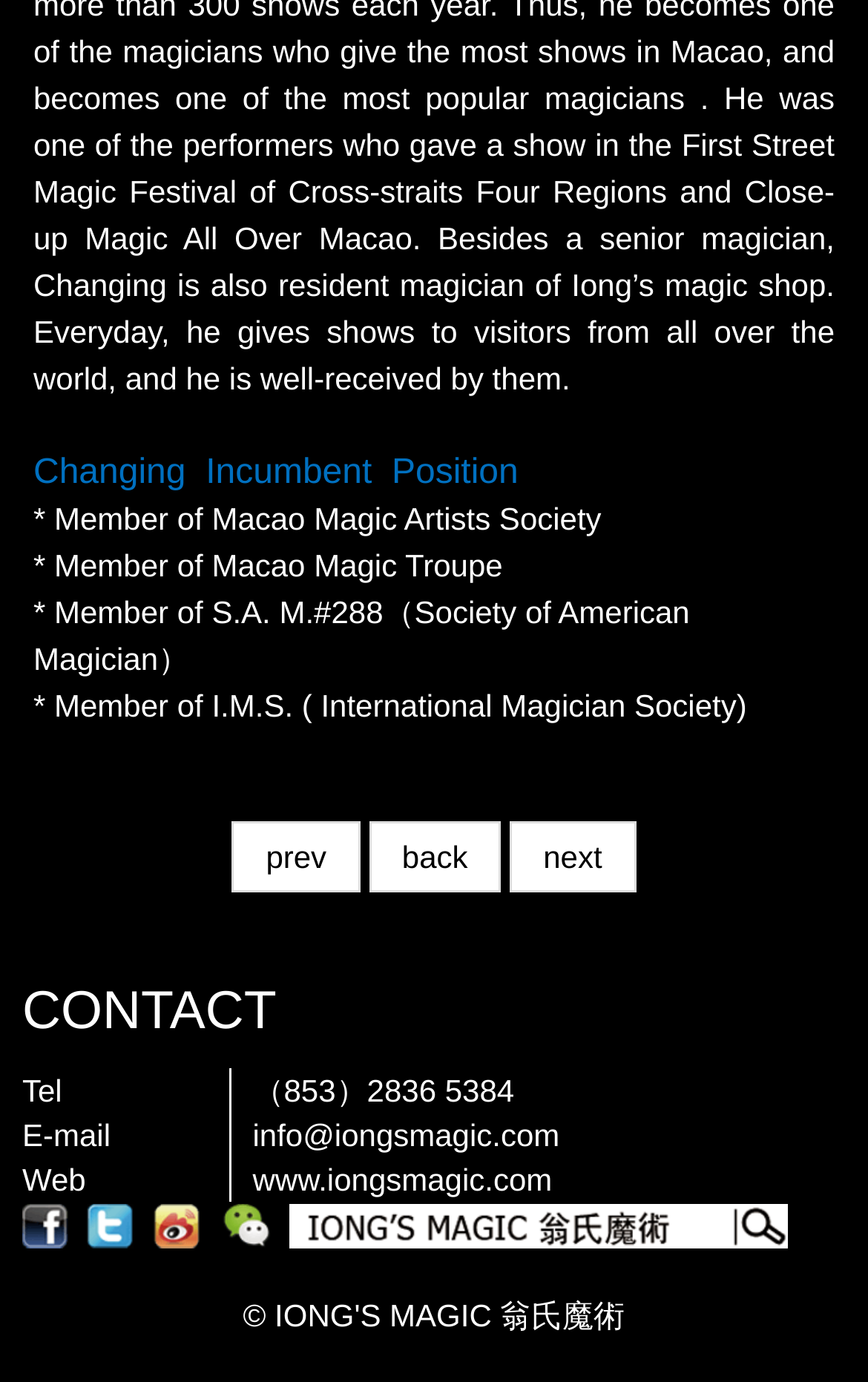What is the phone number?
Please provide a comprehensive answer to the question based on the webpage screenshot.

The phone number can be found in the CONTACT section, where it is listed as 'Tel' with the number '(853) 2836 5384'.